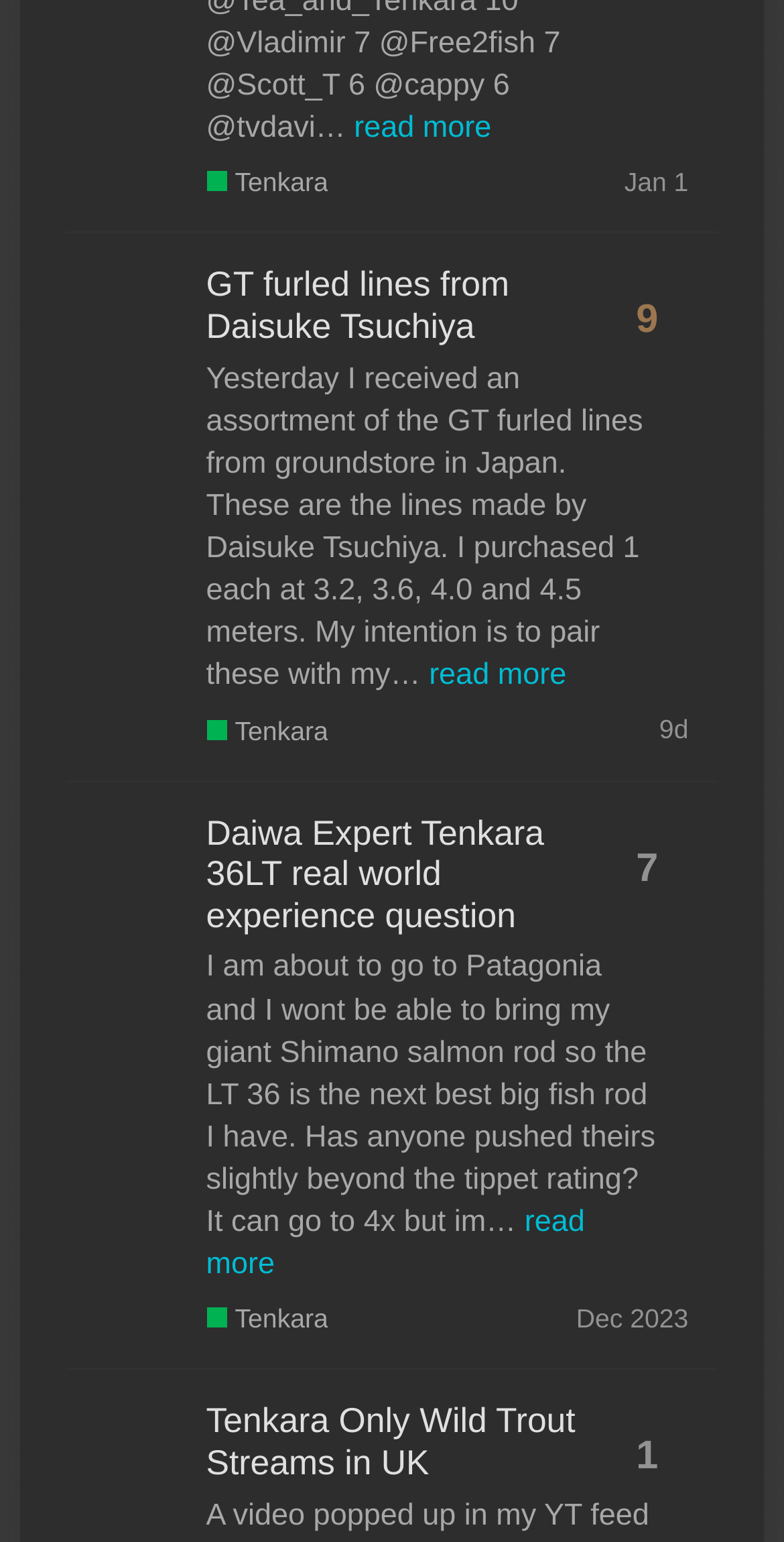Specify the bounding box coordinates of the area to click in order to follow the given instruction: "Read more about Daiwa Expert Tenkara 36LT real world experience question."

[0.263, 0.614, 0.839, 0.833]